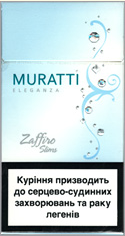Give a thorough caption for the picture.

The image showcases a Muratti Eleganza Zaffiro Slims cigarette pack, prominently featuring the brand name "MURATTI" in elegant lettering at the top. The soft blue background is accentuated by decorative swirls and small bubbles, giving the packaging a sophisticated look. Below the branding, the type "Zaffiro Slims" is displayed, indicating the specific variant of this cigarette. 

At the bottom of the pack, a health warning in Ukrainian states "Smoking causes heart diseases and lung cancer," highlighting the dangers associated with smoking. This visual presentation balances aesthetic appeal with a critical public health message, typical of cigarette packaging standards.